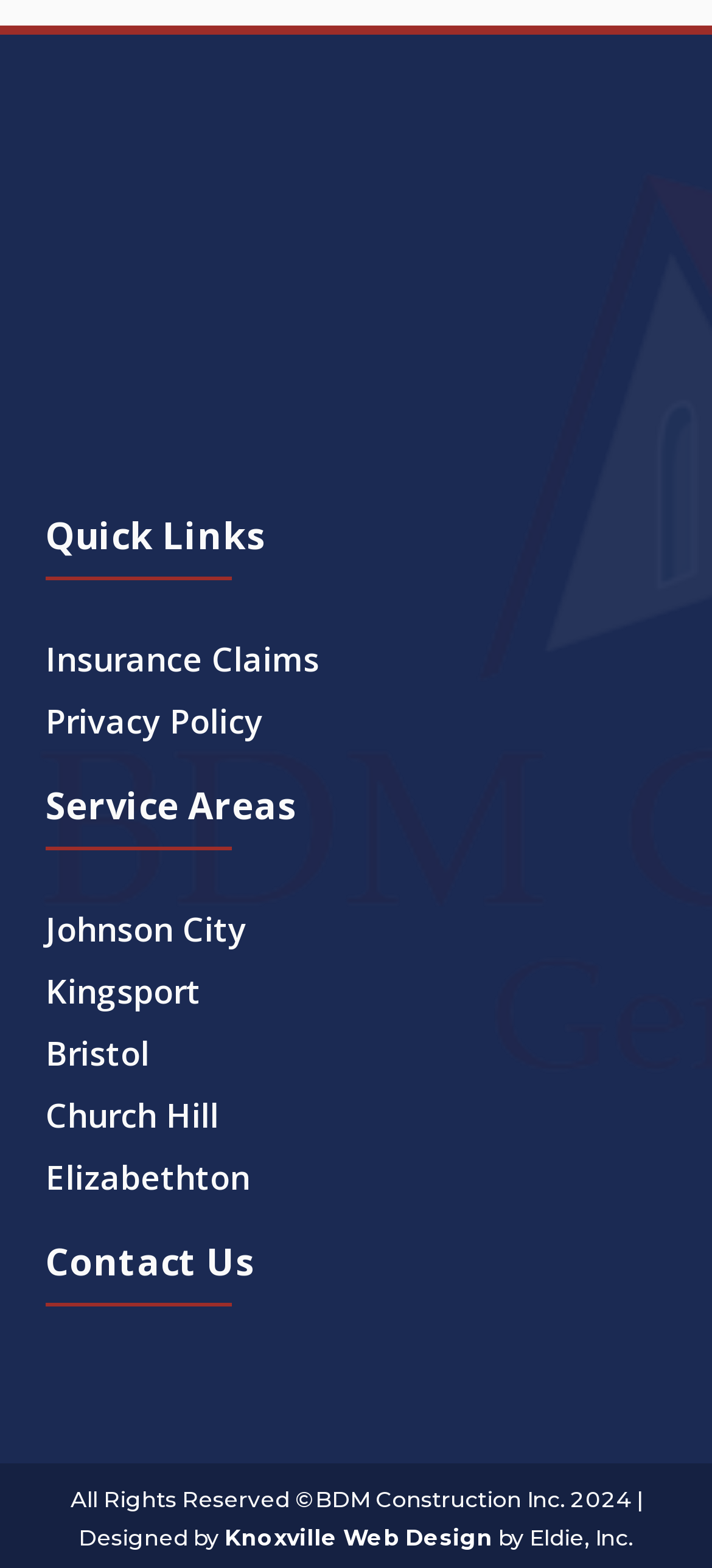Answer the following query with a single word or phrase:
What are the service areas listed on the page?

Johnson City, Kingsport, Bristol, Church Hill, Elizabethton